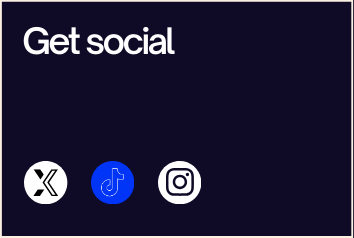Respond to the following query with just one word or a short phrase: 
How many social media icons are there?

three